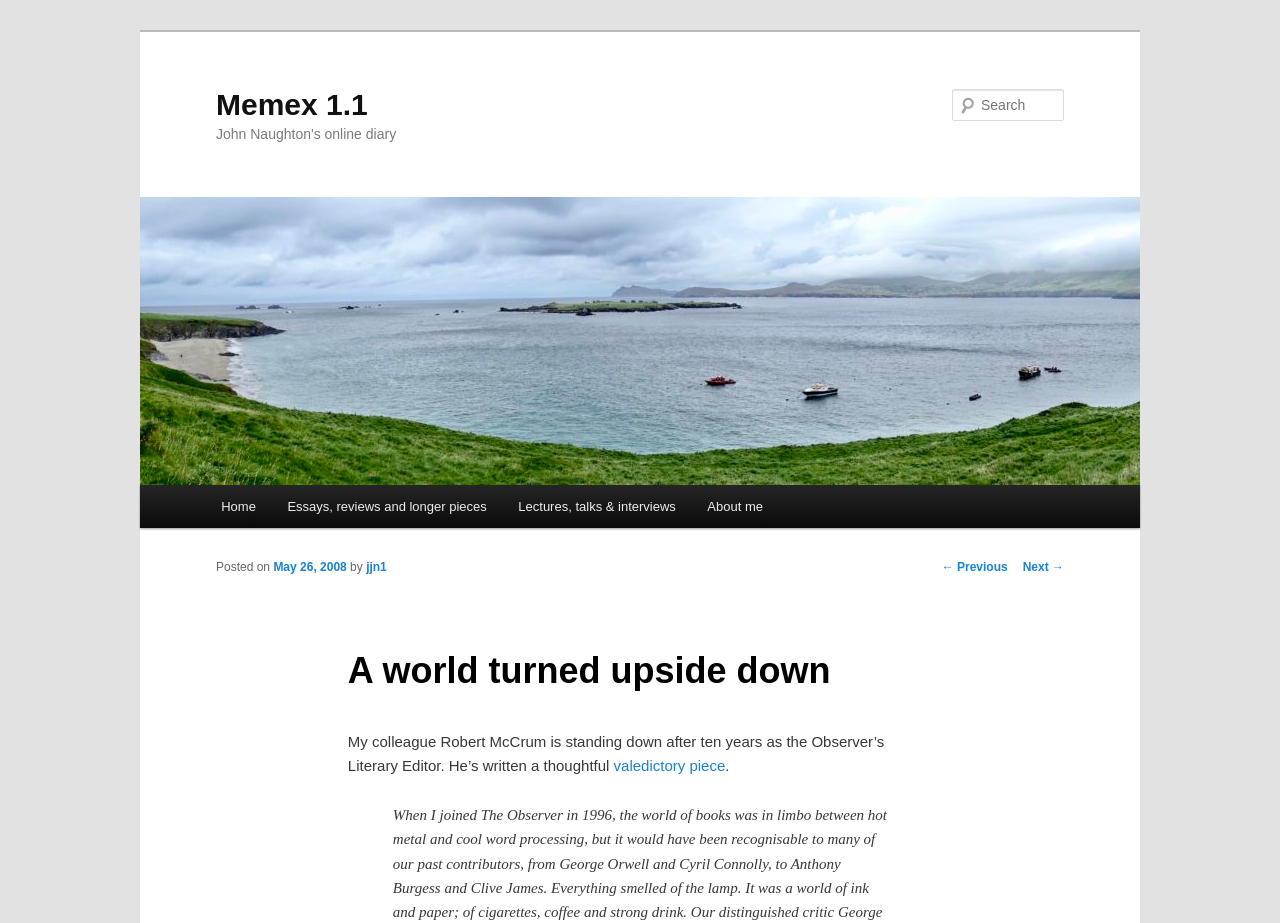Identify the bounding box coordinates for the region to click in order to carry out this instruction: "View essays, reviews and longer pieces". Provide the coordinates using four float numbers between 0 and 1, formatted as [left, top, right, bottom].

[0.212, 0.525, 0.393, 0.572]